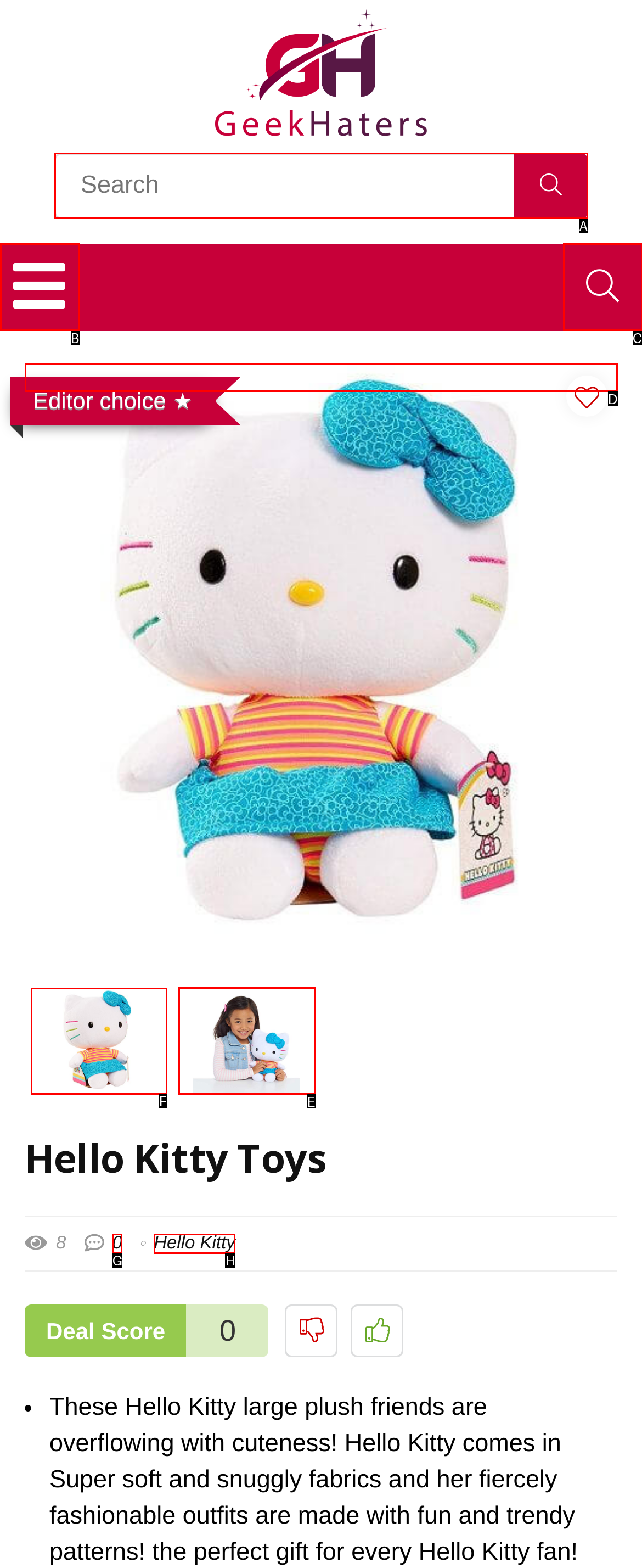Identify the correct HTML element to click for the task: Explore theSENSA838 website. Provide the letter of your choice.

None